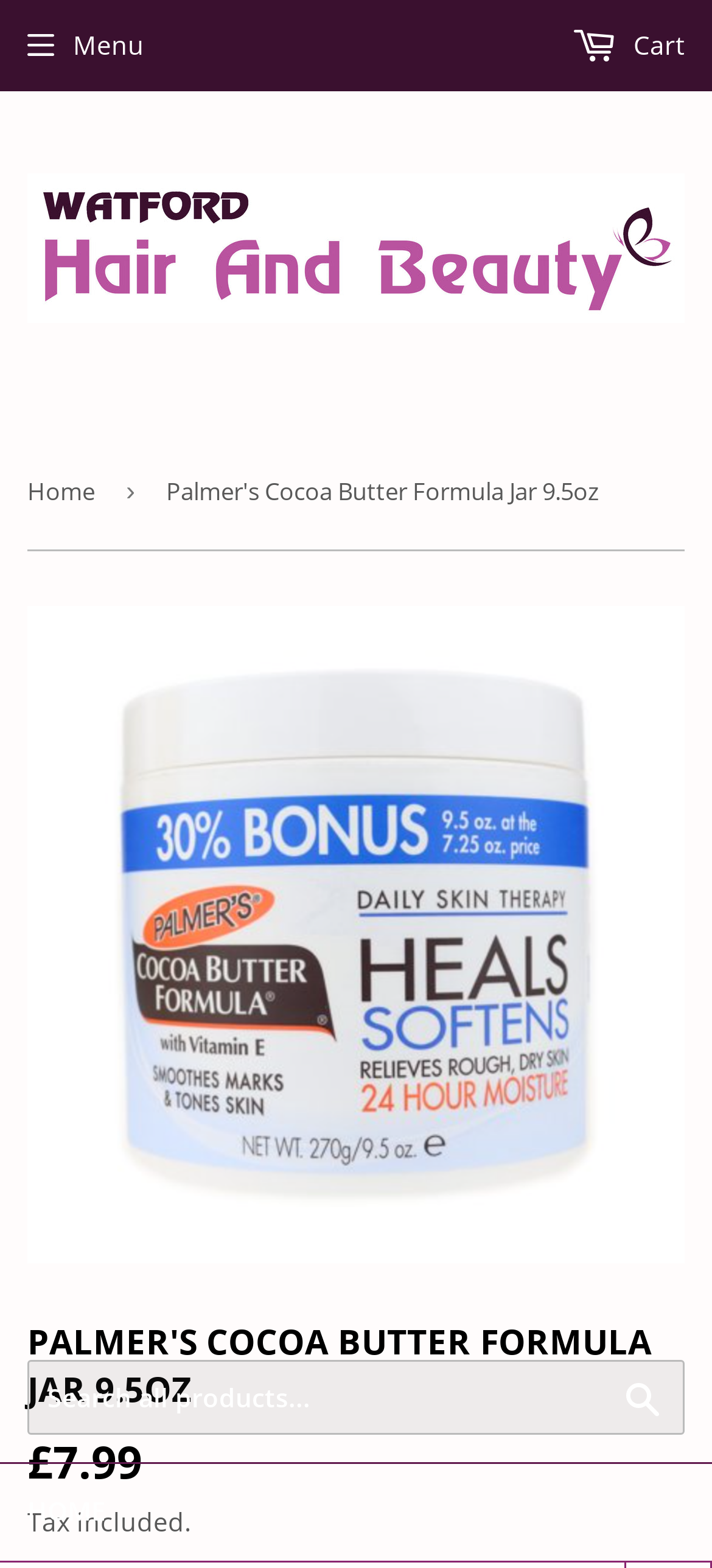What is the function of the button at the top right corner?
Provide a detailed and well-explained answer to the question.

I found the function of the button by looking at the button's text 'Search' and its location near the search box, which suggests that it is used to initiate a search.